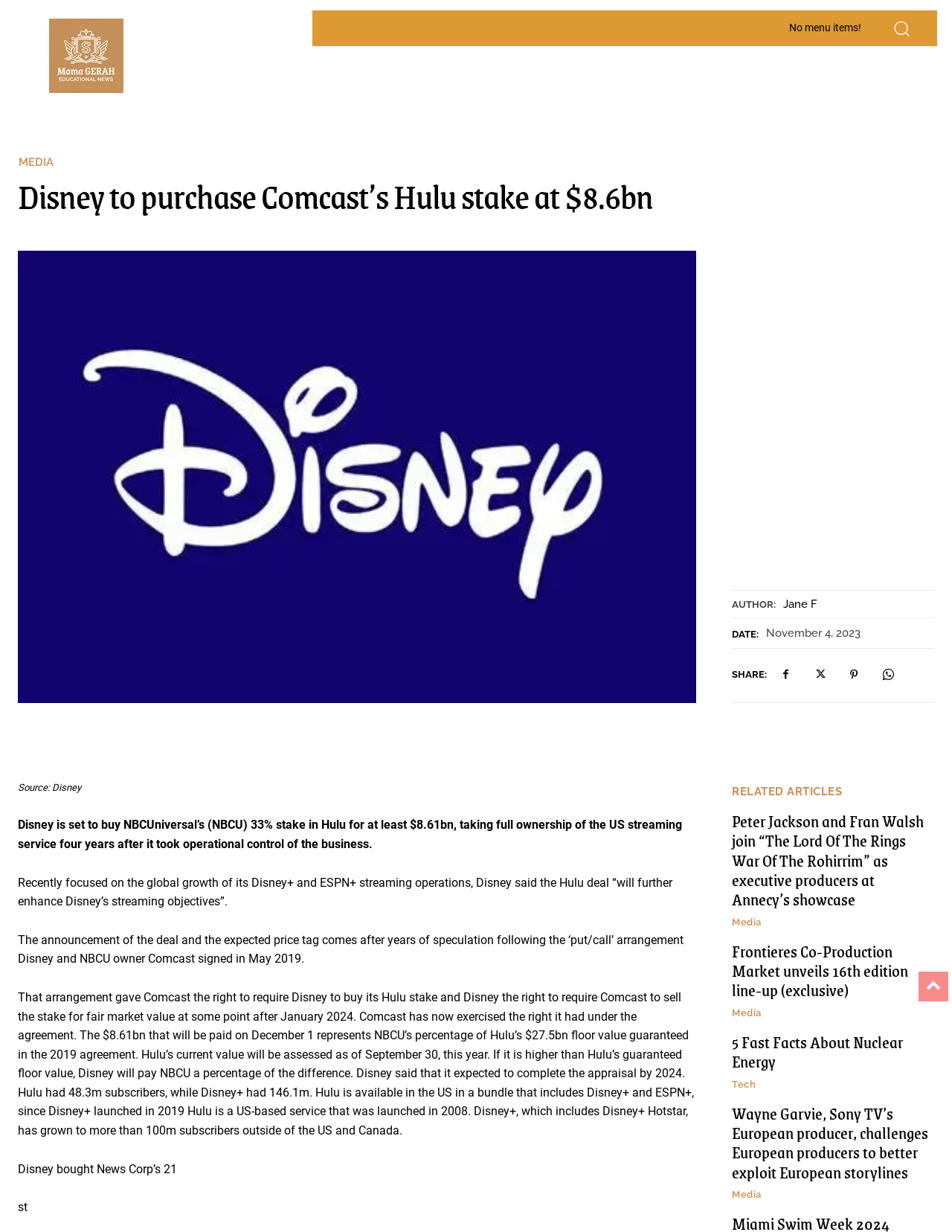Based on the image, give a detailed response to the question: What is the value of Hulu's floor value guaranteed in the 2019 agreement?

I found the value by reading the article's text, specifically the sentence that mentions the 'put/call' arrangement and the guaranteed floor value of Hulu.